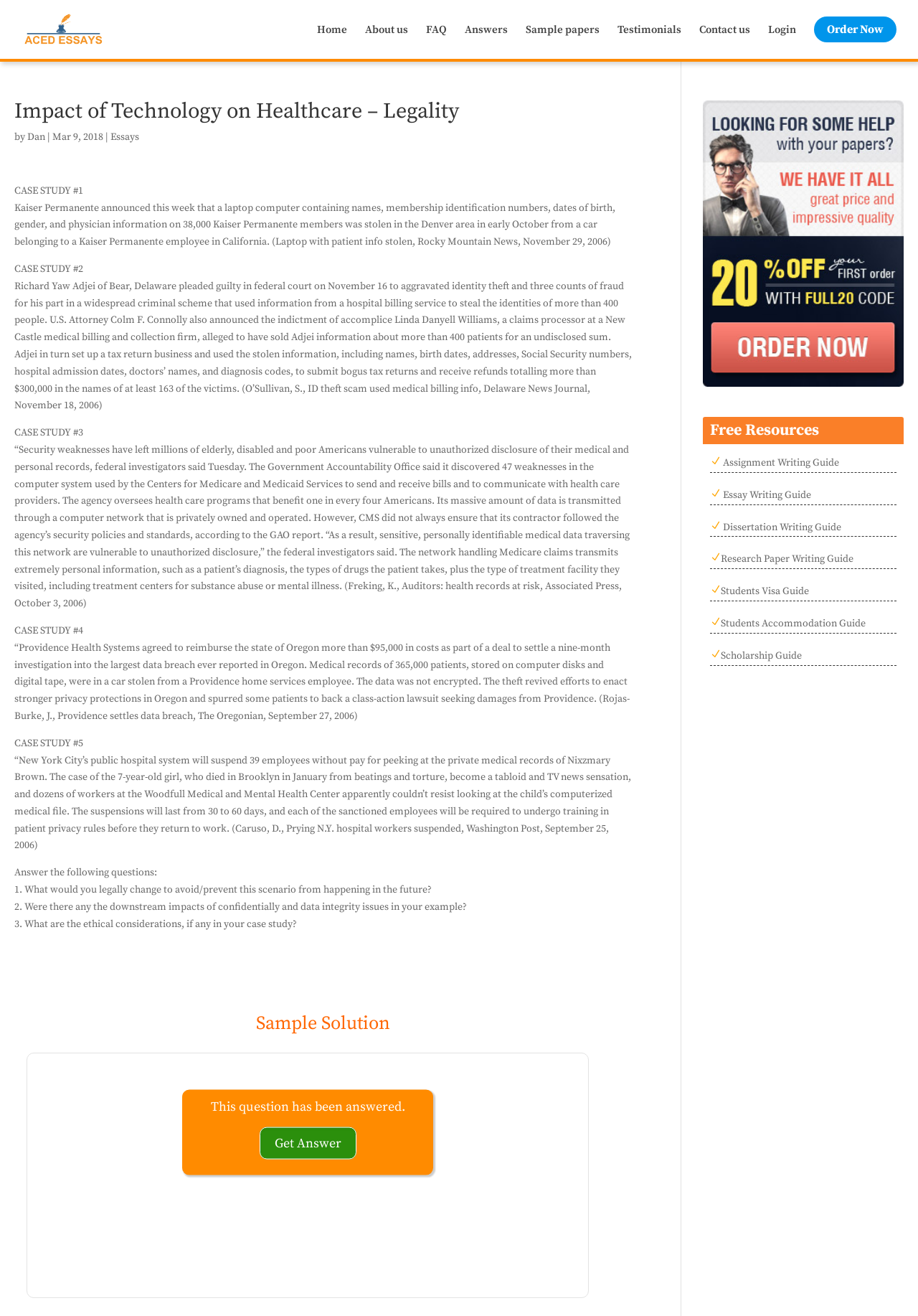Answer briefly with one word or phrase:
What is the topic of the case studies on this webpage?

Impact of Technology on Healthcare - Legality